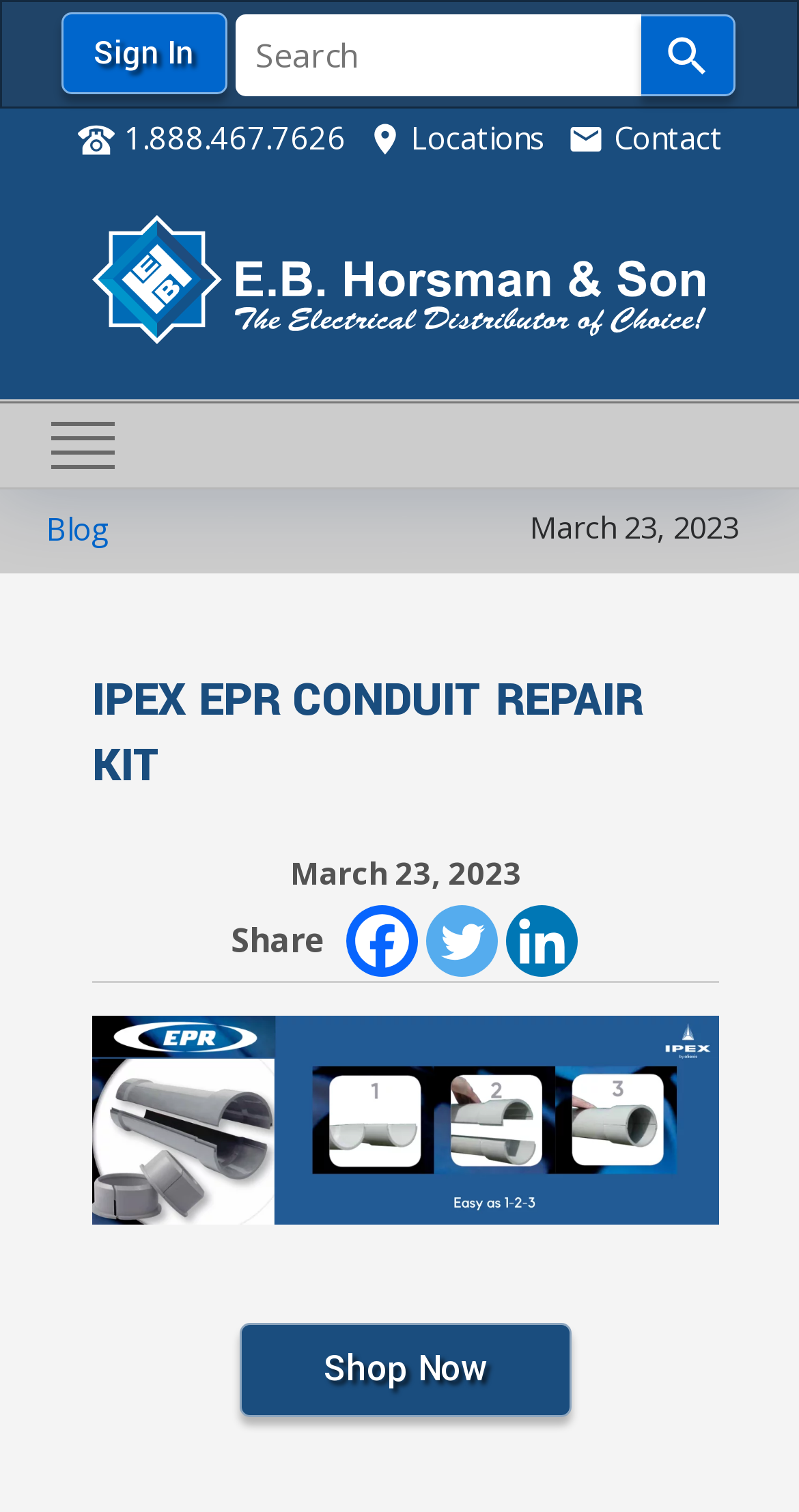Based on the image, provide a detailed and complete answer to the question: 
What is the current date?

I found the current date by looking at the top section of the page, where there is a static text element displaying the current date, which is March 23, 2023.